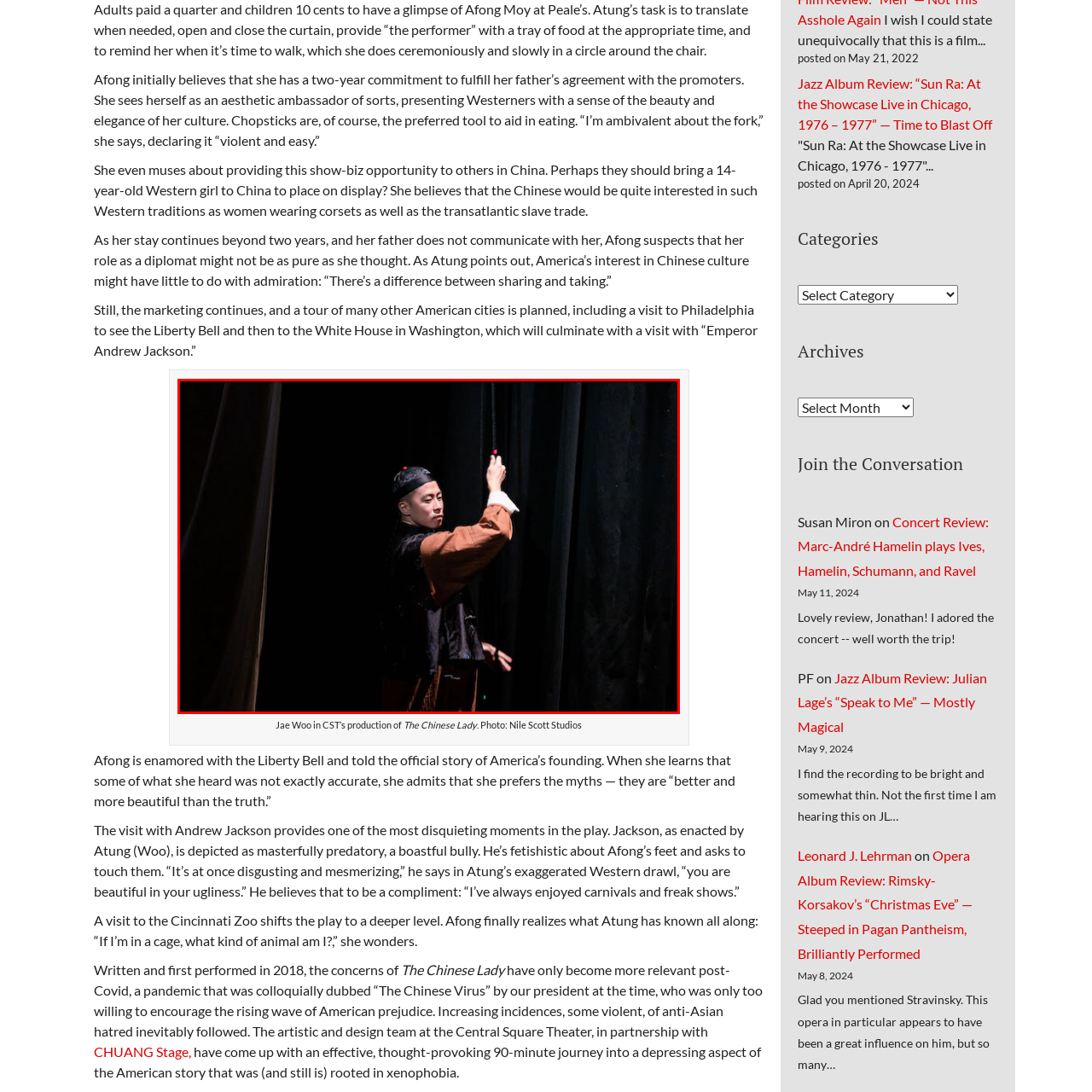Who is credited with the photo?
Inspect the image portion within the red bounding box and deliver a detailed answer to the question.

The caption explicitly mentions 'Photo credit goes to Nile Scott Studios', which indicates that Nile Scott Studios is credited with taking the photo.